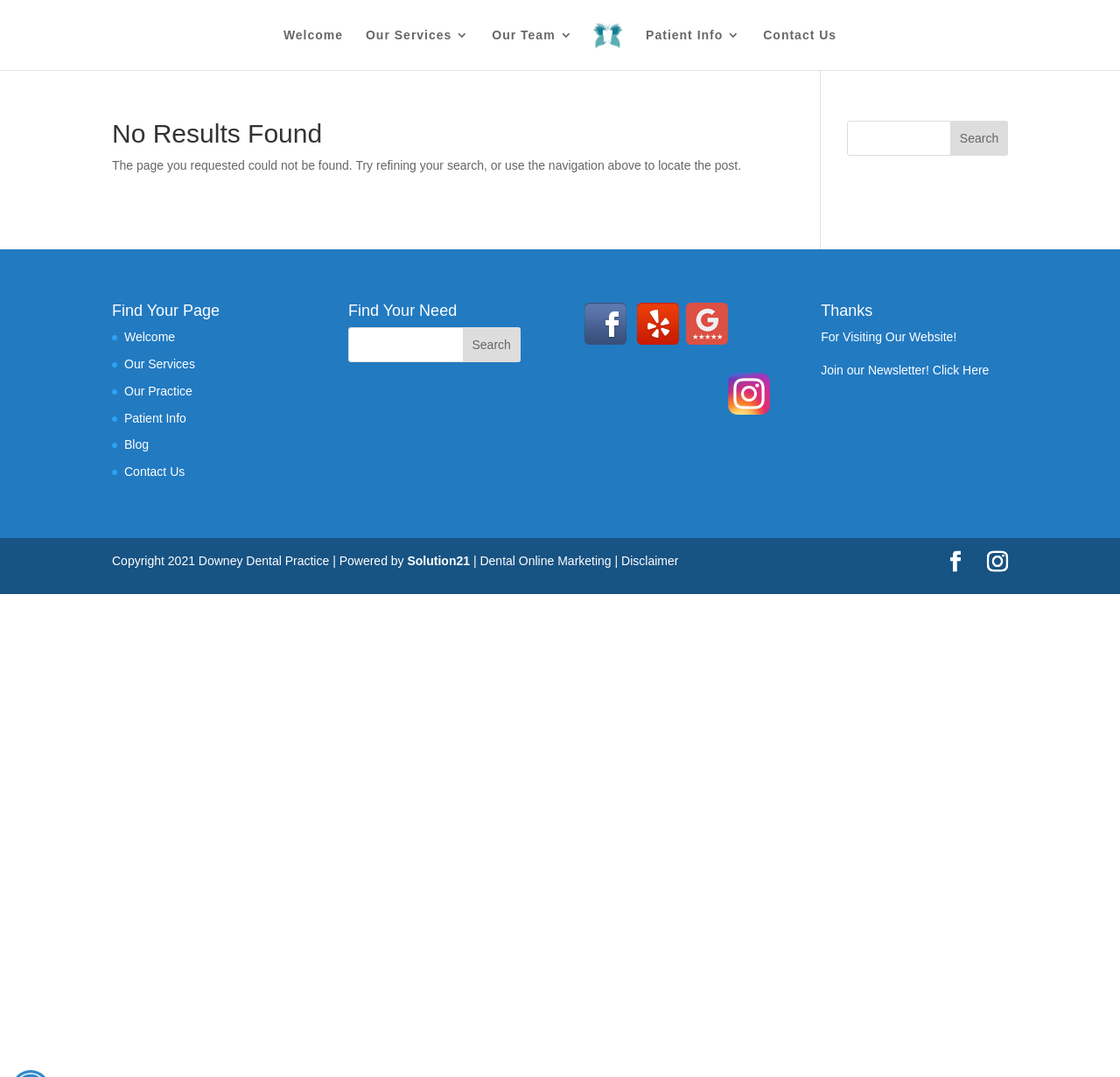How many social media links are there on the bottom left corner?
Based on the image, respond with a single word or phrase.

4